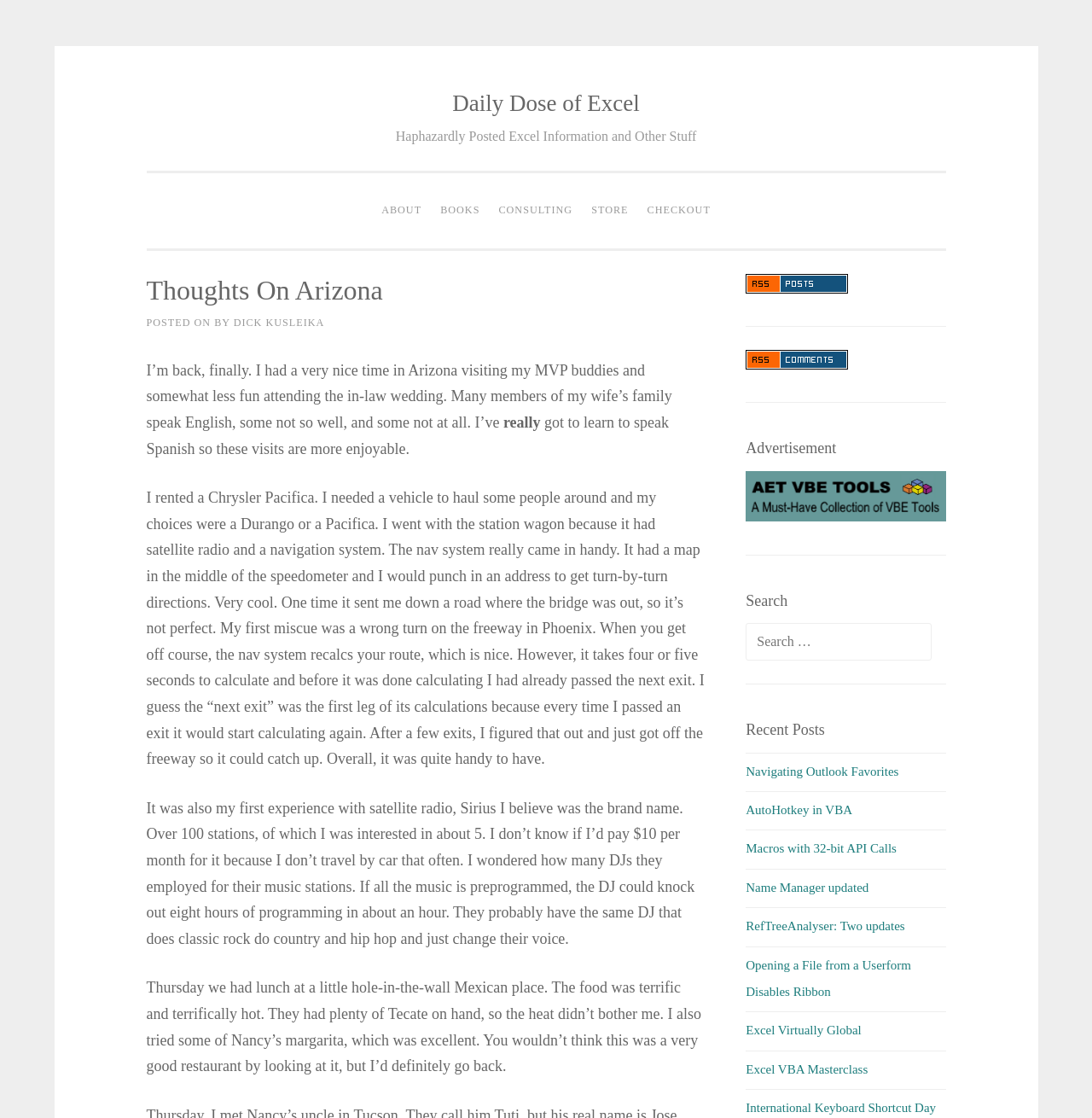Using details from the image, please answer the following question comprehensively:
What is the name of the Excel-related topic mentioned in the 'Recent Posts' section?

The 'Recent Posts' section lists several Excel-related topics, and one of them is 'Navigating Outlook Favorites'.